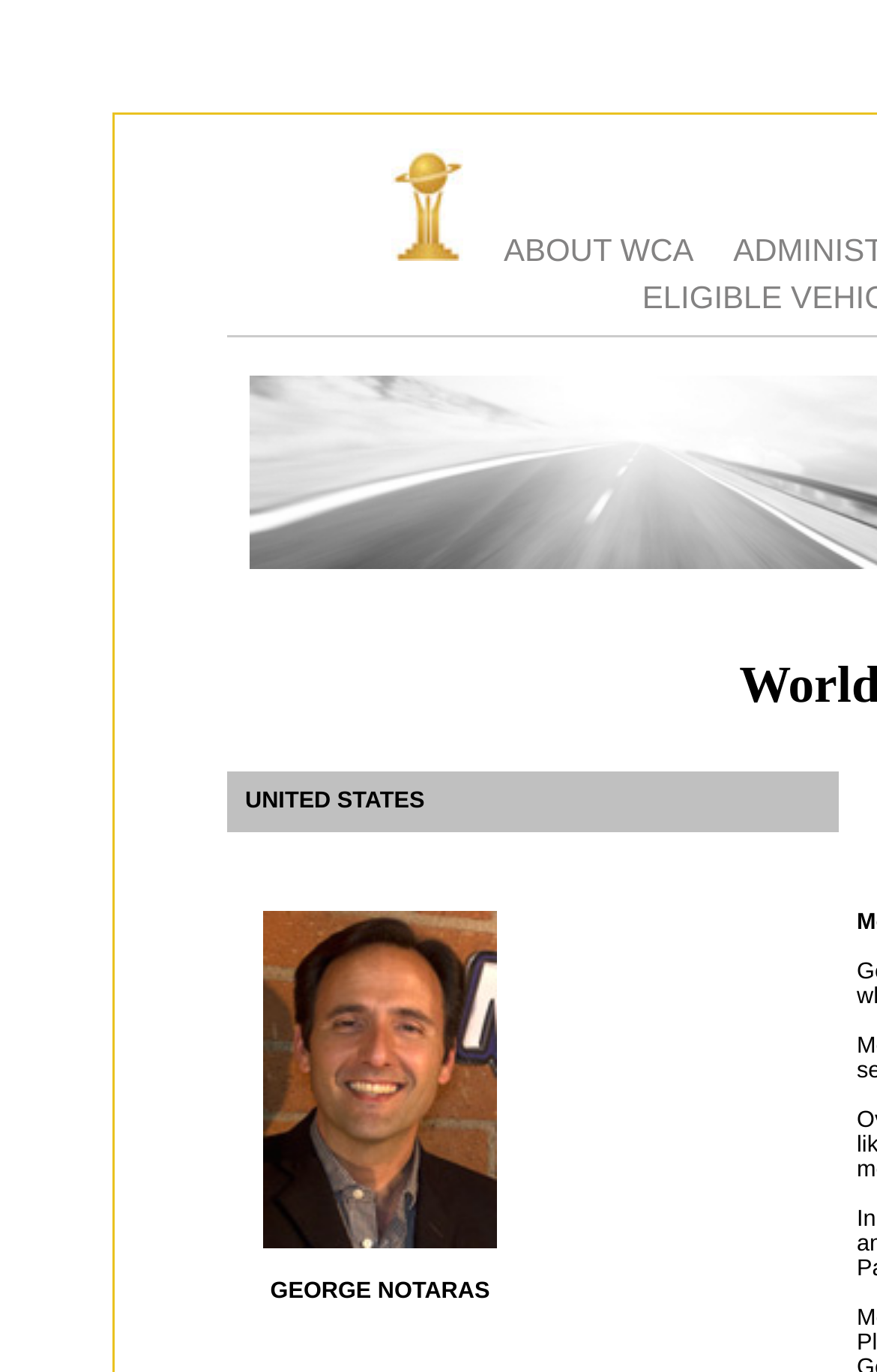Provide the bounding box coordinates of the HTML element this sentence describes: "ABOUT WCA". The bounding box coordinates consist of four float numbers between 0 and 1, i.e., [left, top, right, bottom].

[0.556, 0.166, 0.809, 0.2]